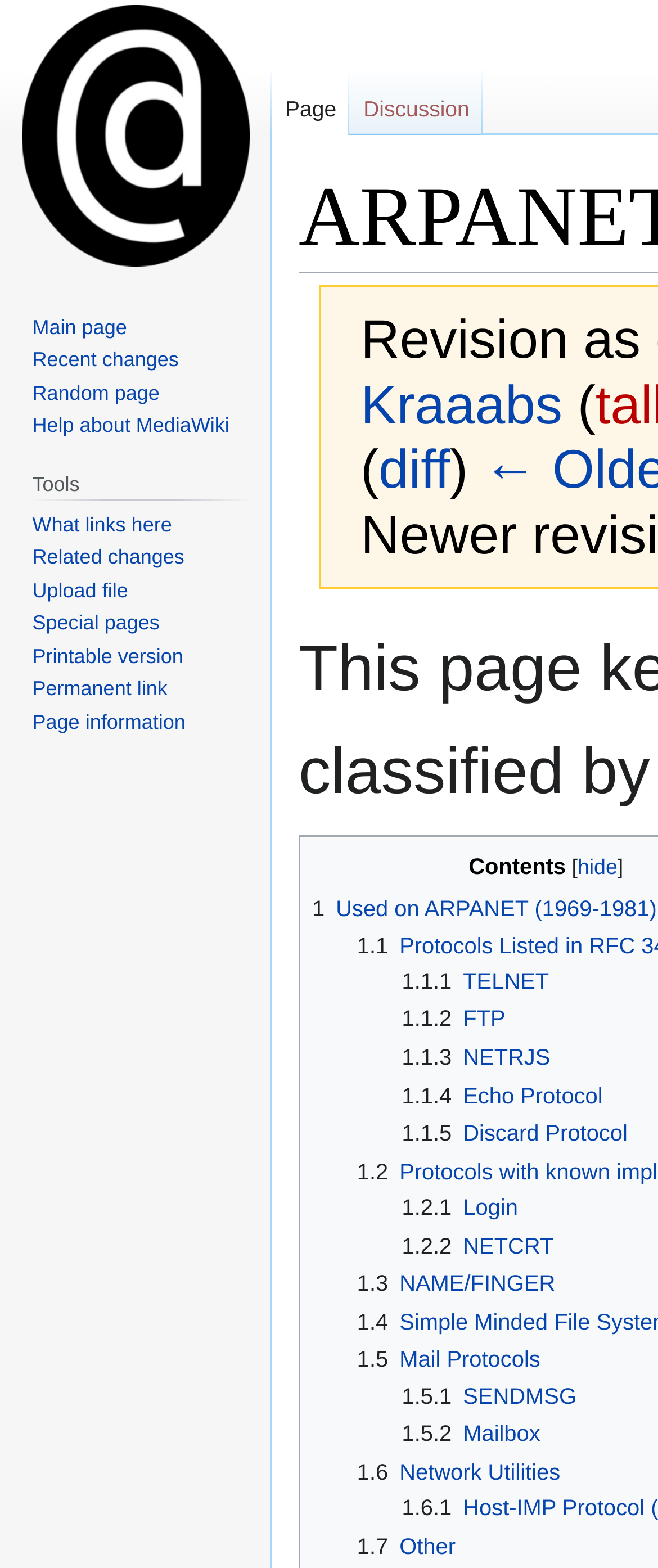Locate the bounding box coordinates of the UI element described by: "1.7 Other". The bounding box coordinates should consist of four float numbers between 0 and 1, i.e., [left, top, right, bottom].

[0.543, 0.978, 0.692, 0.994]